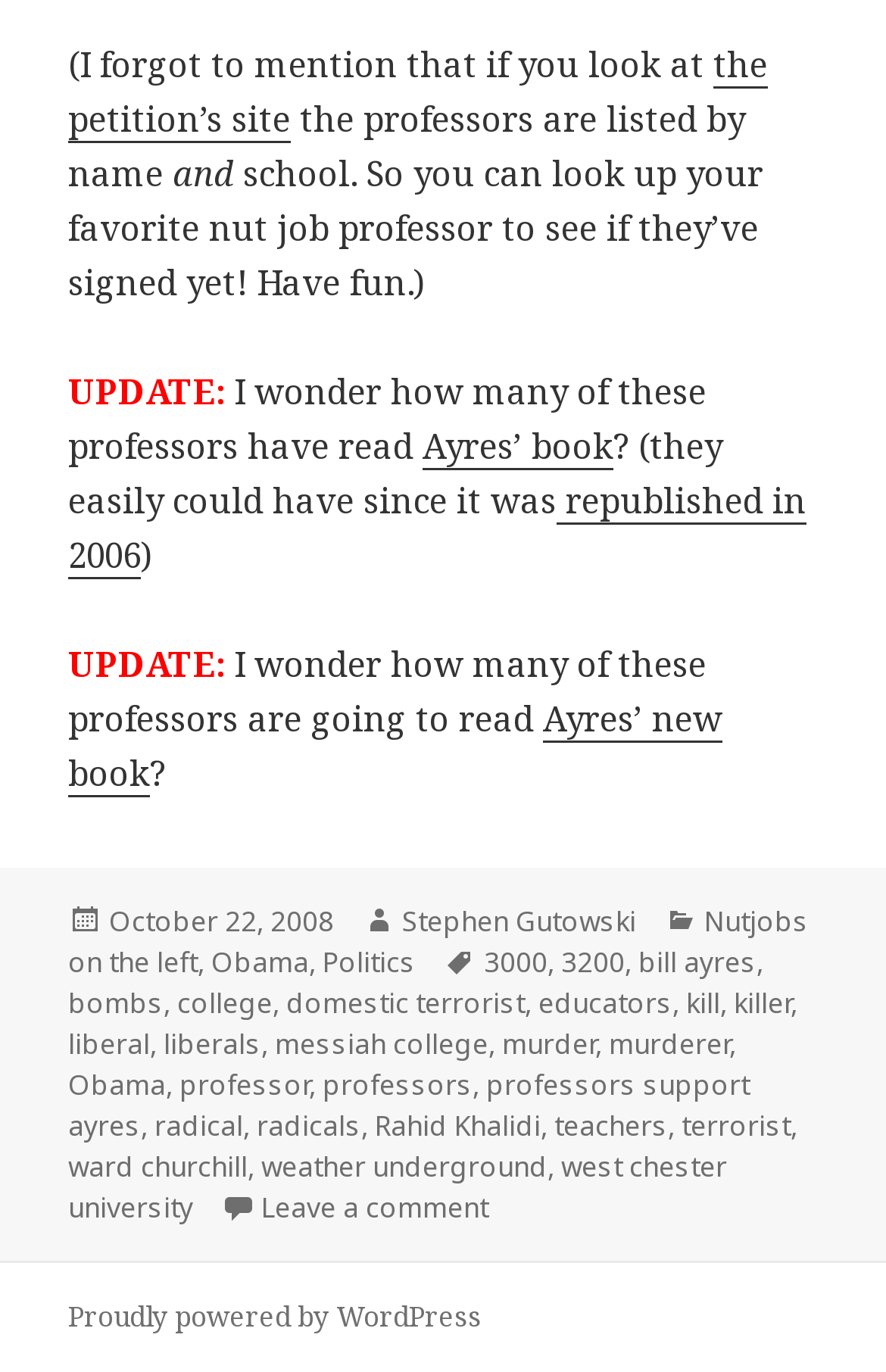Identify the bounding box coordinates of the clickable region to carry out the given instruction: "Leave a comment on the post".

[0.295, 0.865, 0.551, 0.895]